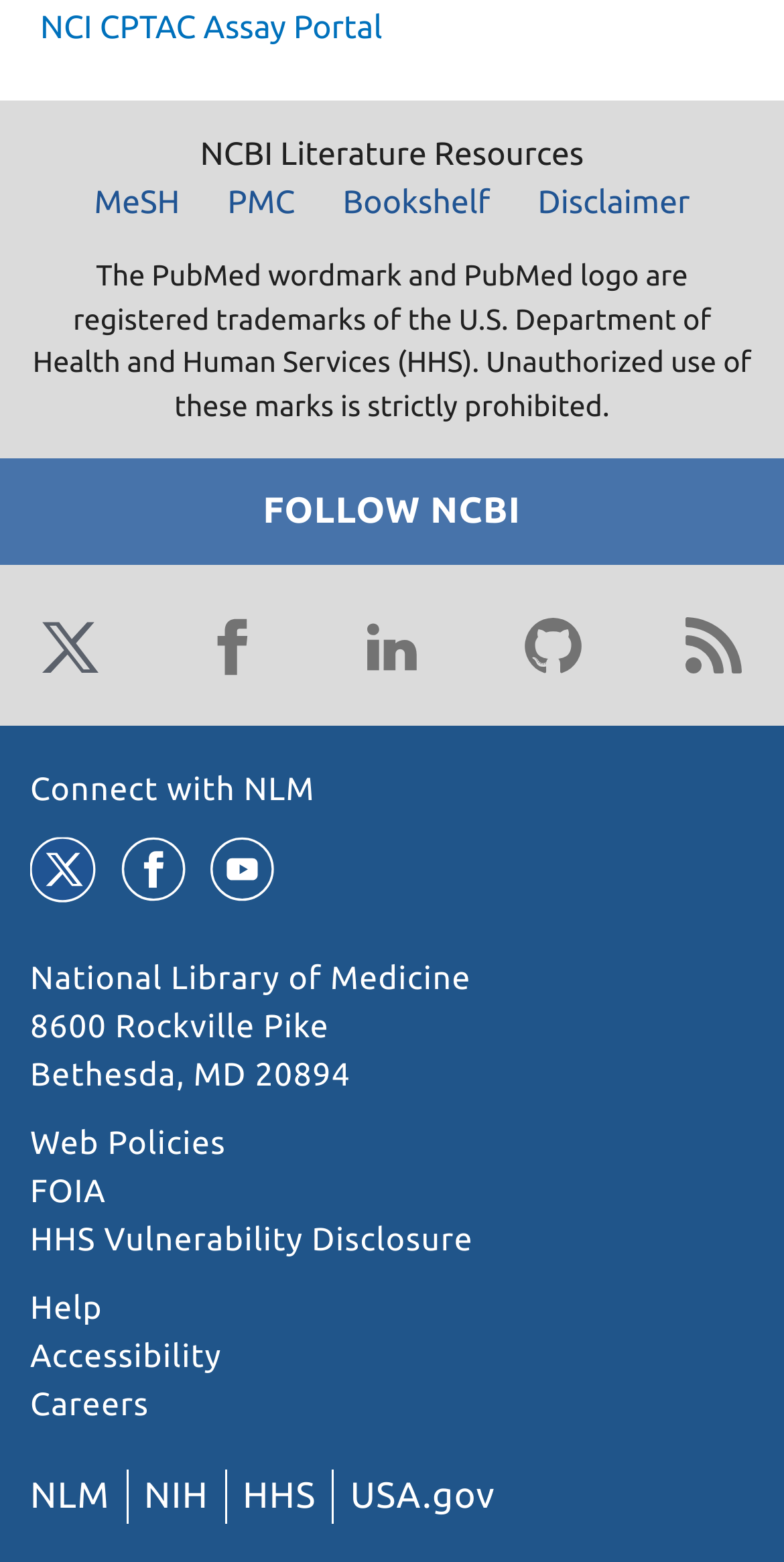Find the bounding box coordinates of the element you need to click on to perform this action: 'Connect with NLM'. The coordinates should be represented by four float values between 0 and 1, in the format [left, top, right, bottom].

[0.038, 0.495, 0.402, 0.518]